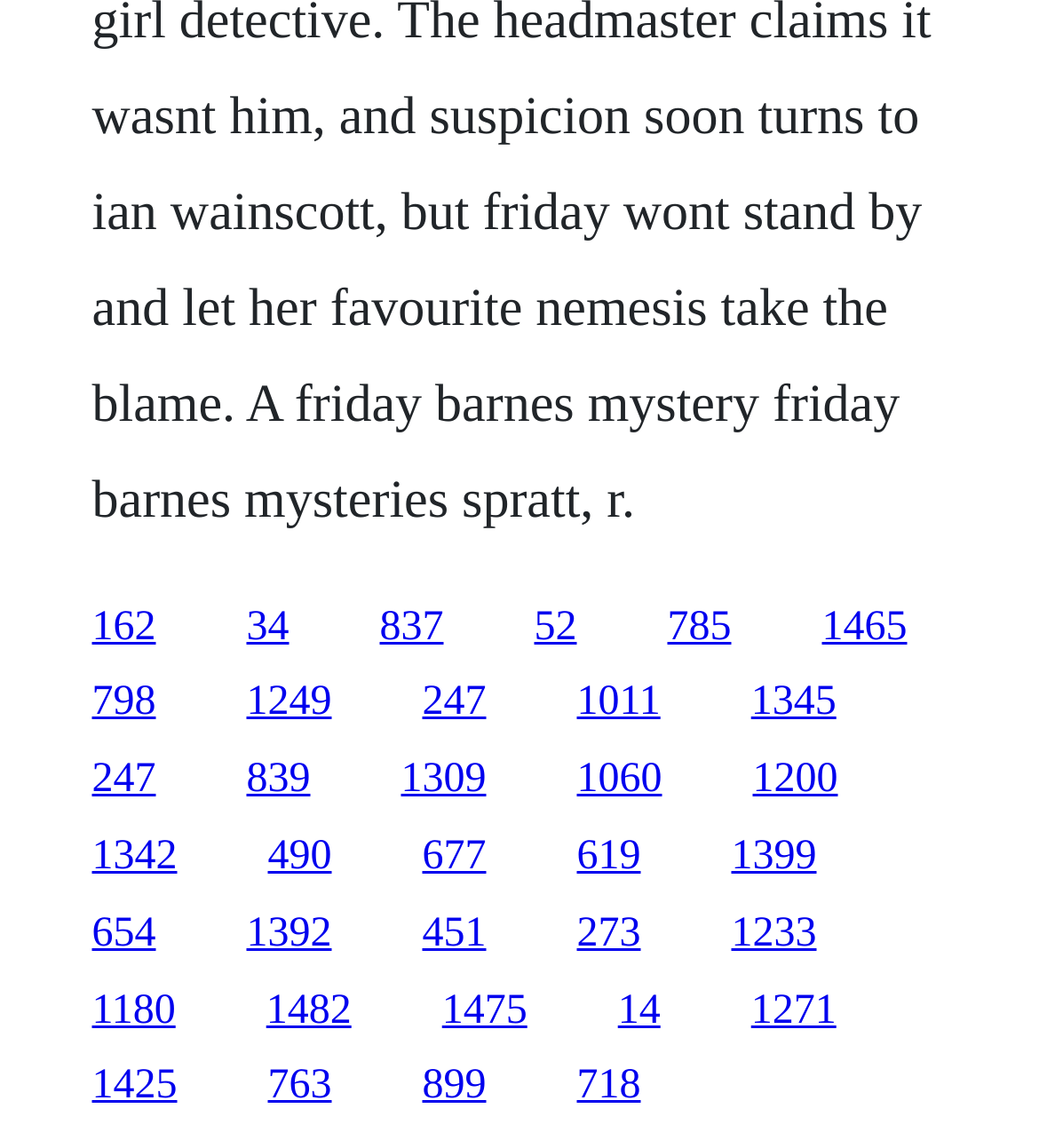Please determine the bounding box coordinates of the section I need to click to accomplish this instruction: "follow the seventh link".

[0.791, 0.526, 0.873, 0.565]